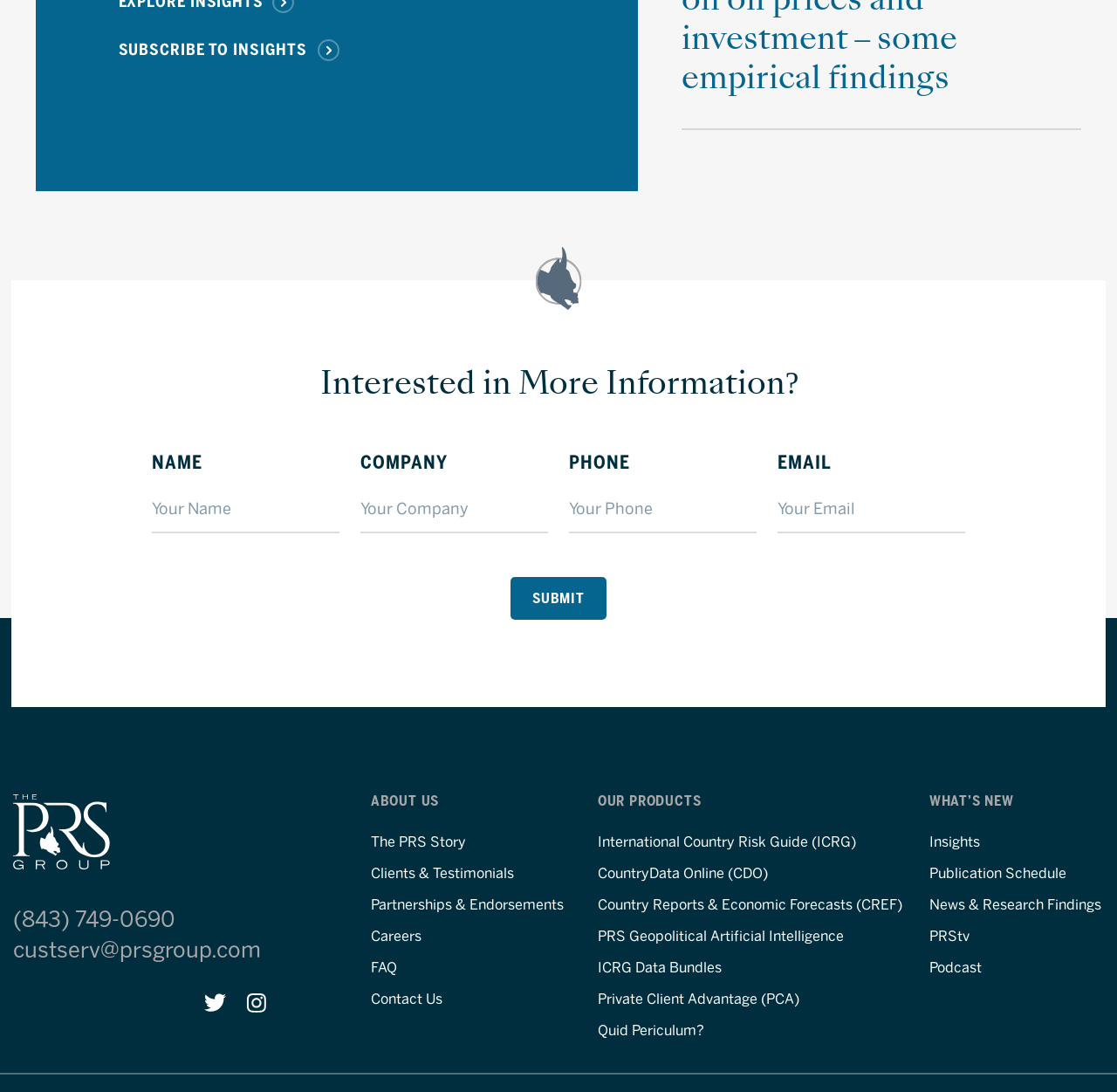Using the description "PRStv", locate and provide the bounding box of the UI element.

[0.832, 0.849, 0.868, 0.865]